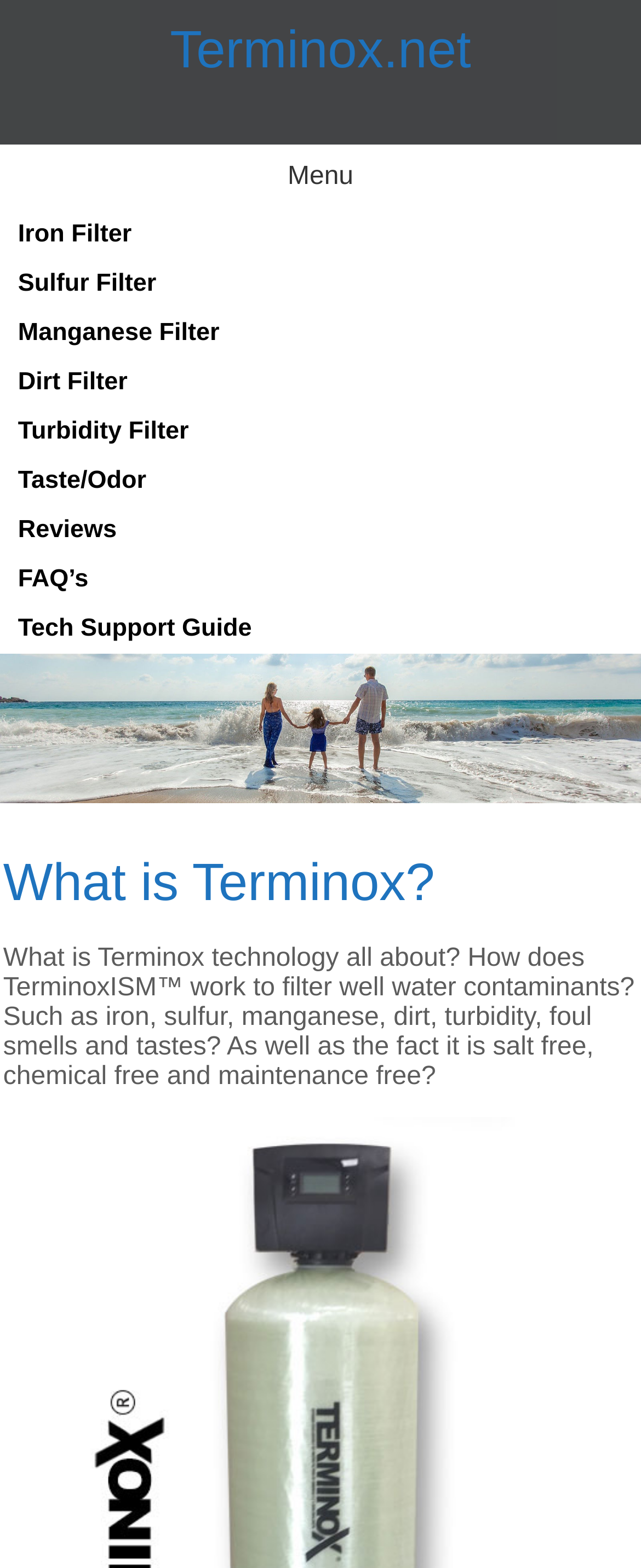Identify the bounding box coordinates of the clickable region to carry out the given instruction: "Go to Iron Filter page".

[0.002, 0.134, 0.995, 0.166]